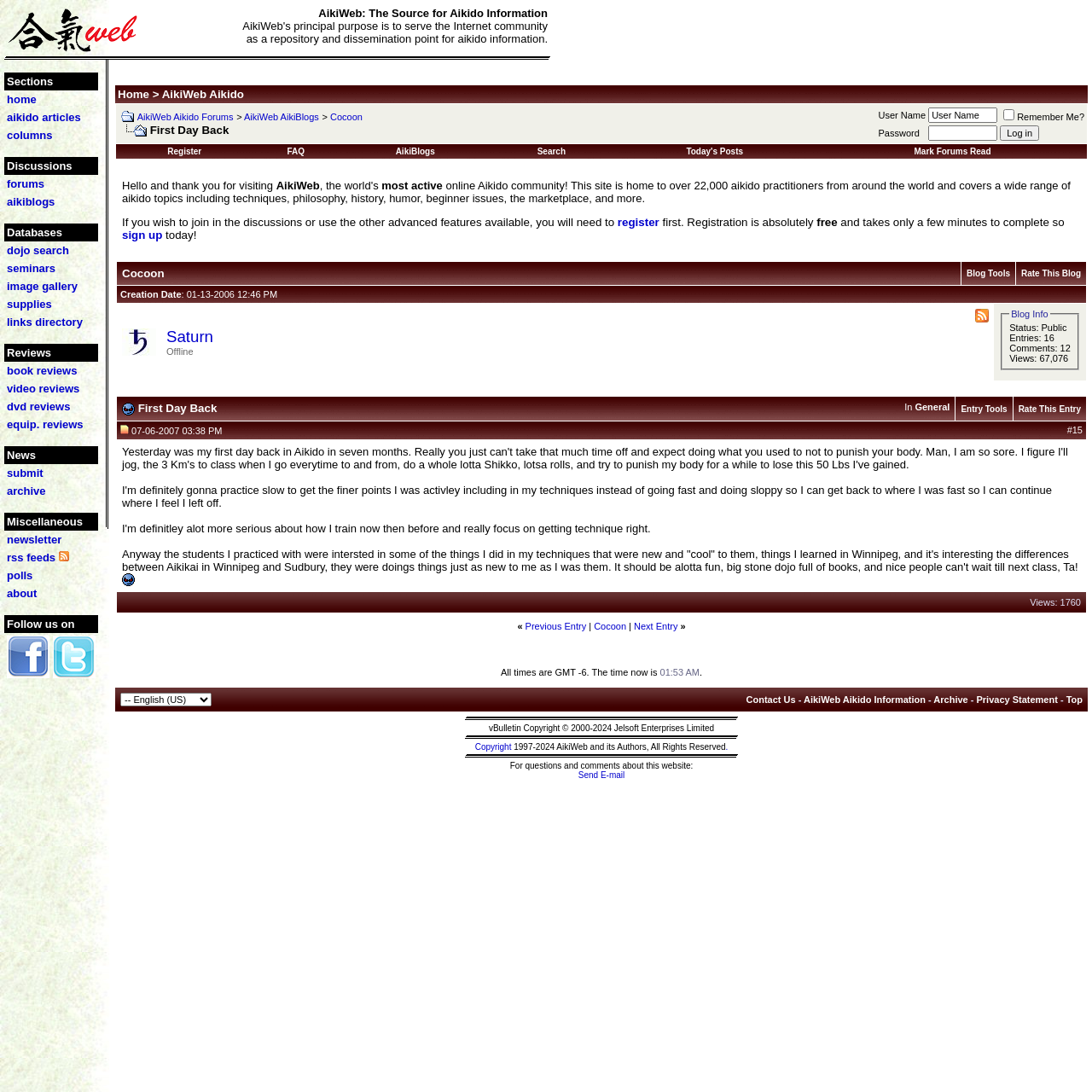Identify the bounding box coordinates of the clickable section necessary to follow the following instruction: "Visit the 'aikido articles' section". The coordinates should be presented as four float numbers from 0 to 1, i.e., [left, top, right, bottom].

[0.006, 0.102, 0.074, 0.113]